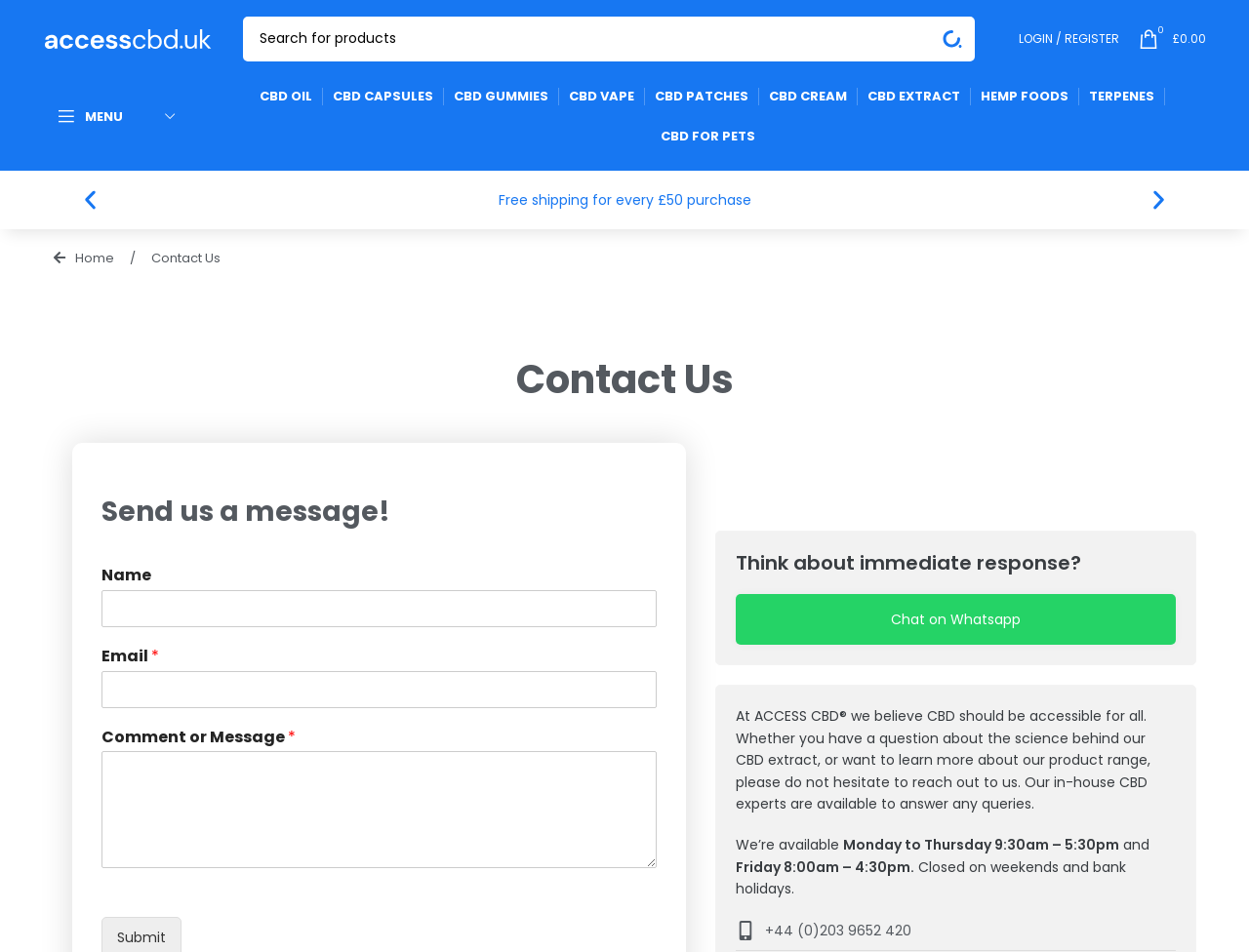What is the minimum purchase amount for free shipping?
Relying on the image, give a concise answer in one word or a brief phrase.

£50